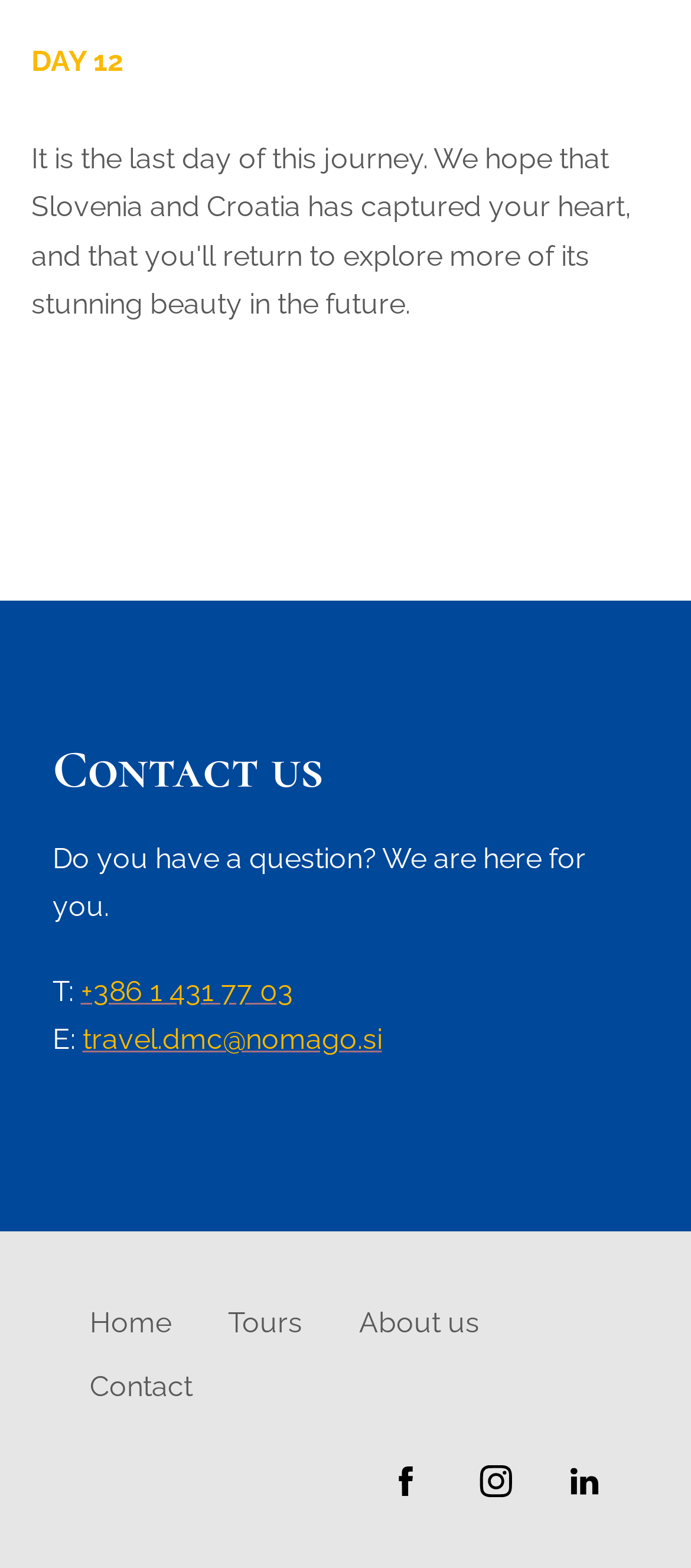Based on the image, please respond to the question with as much detail as possible:
What is the contact phone number?

I found the contact phone number by looking at the 'Contact us' section, where it says 'T:' followed by the phone number '+386 1 431 77 03'.